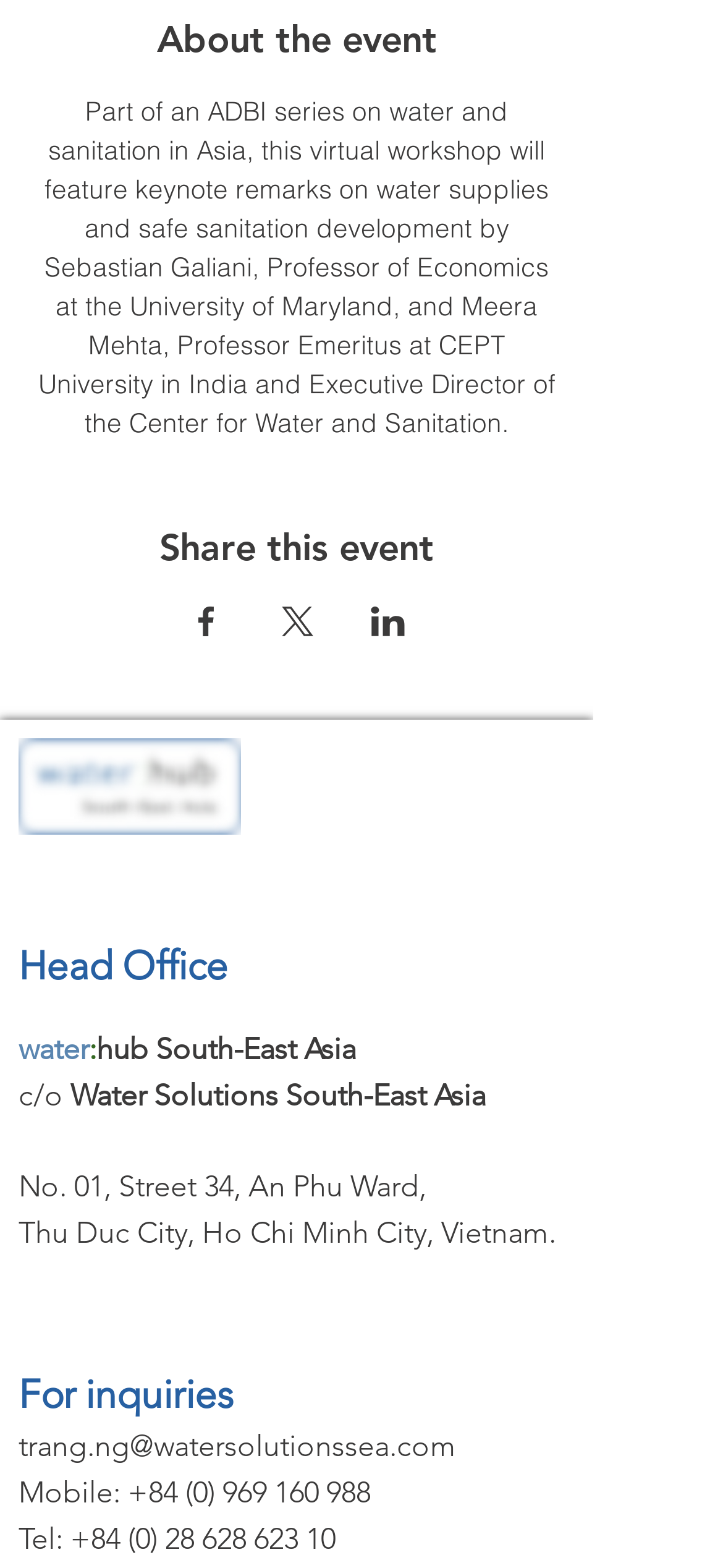Could you locate the bounding box coordinates for the section that should be clicked to accomplish this task: "View LinkedIn page".

[0.364, 0.544, 0.454, 0.586]